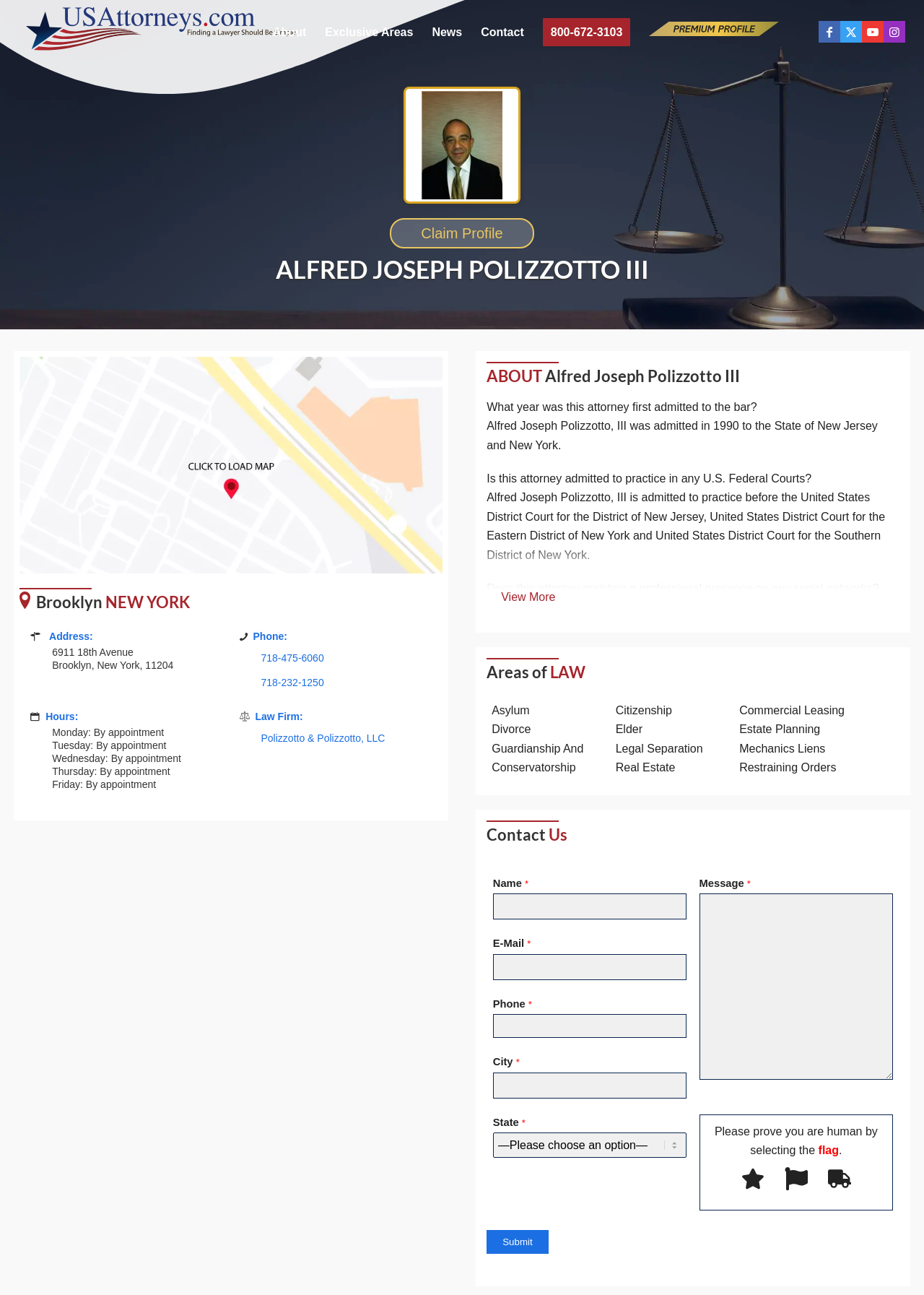Please identify the bounding box coordinates of the element I should click to complete this instruction: 'View the lawyer's profile on LinkedIn'. The coordinates should be given as four float numbers between 0 and 1, like this: [left, top, right, bottom].

[0.868, 0.464, 0.915, 0.474]